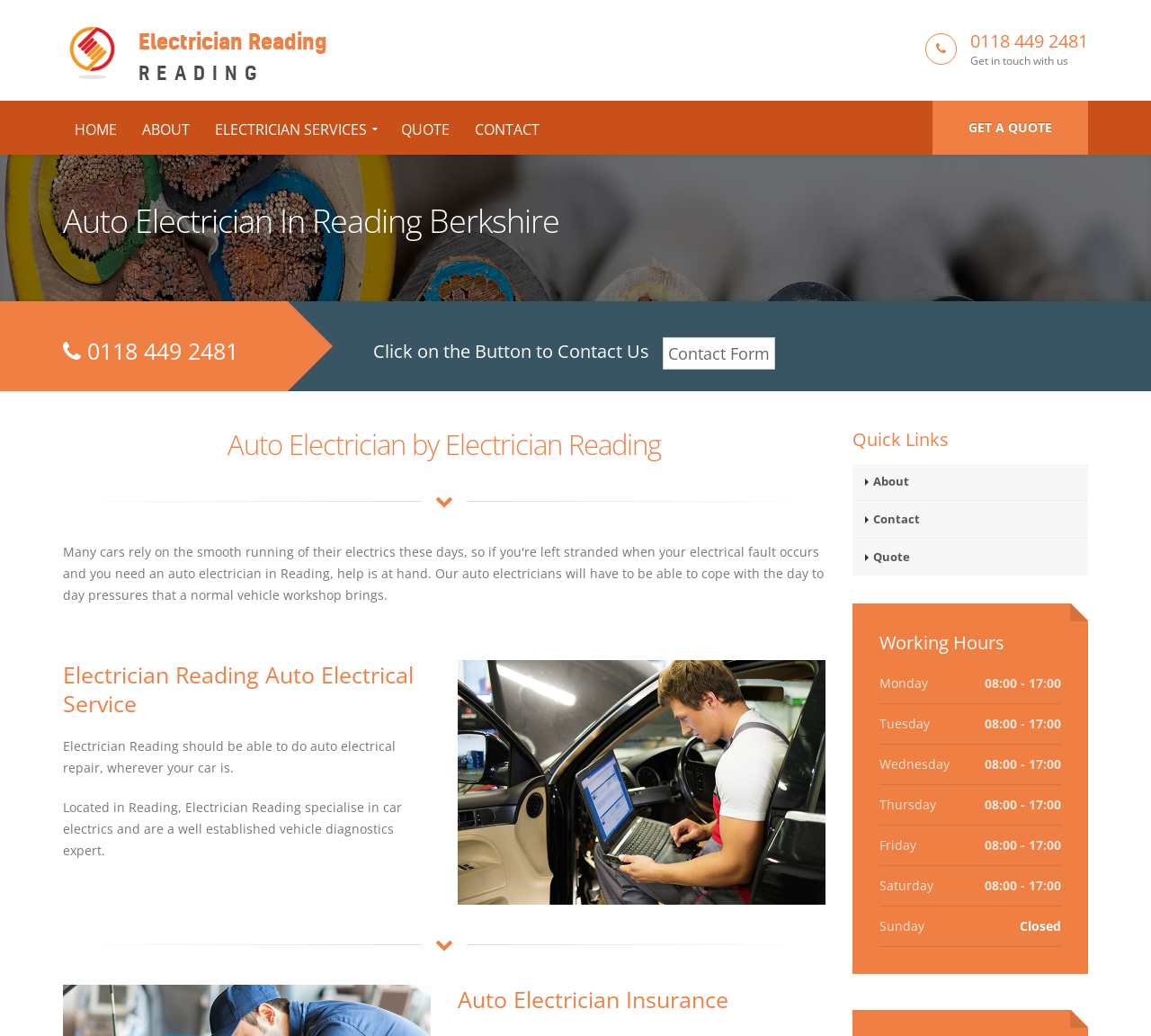Please find the bounding box coordinates of the clickable region needed to complete the following instruction: "Click on the 'GET A QUOTE' button". The bounding box coordinates must consist of four float numbers between 0 and 1, i.e., [left, top, right, bottom].

[0.81, 0.097, 0.945, 0.149]